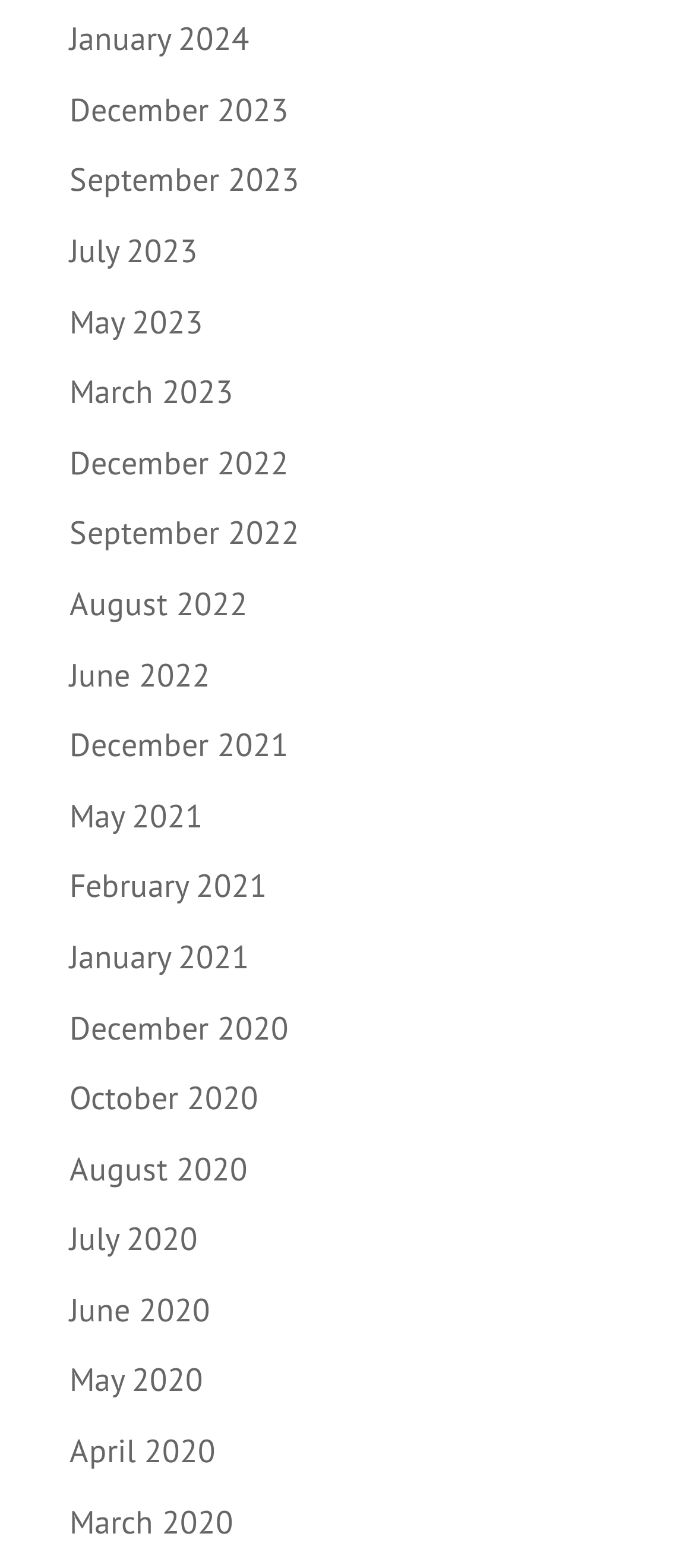How many links are there in total?
Using the details from the image, give an elaborate explanation to answer the question.

I counted the total number of links listed, which includes all the months from 2020 to 2024, totaling 24 links.